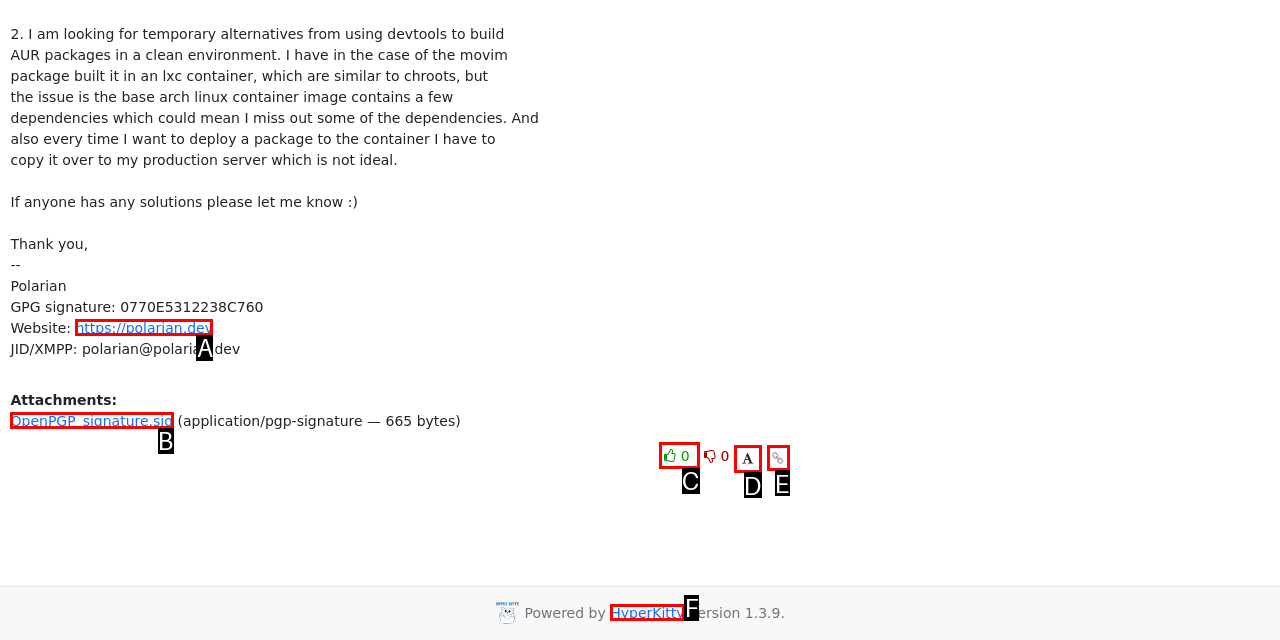Determine the option that aligns with this description: HyperKitty
Reply with the option's letter directly.

F